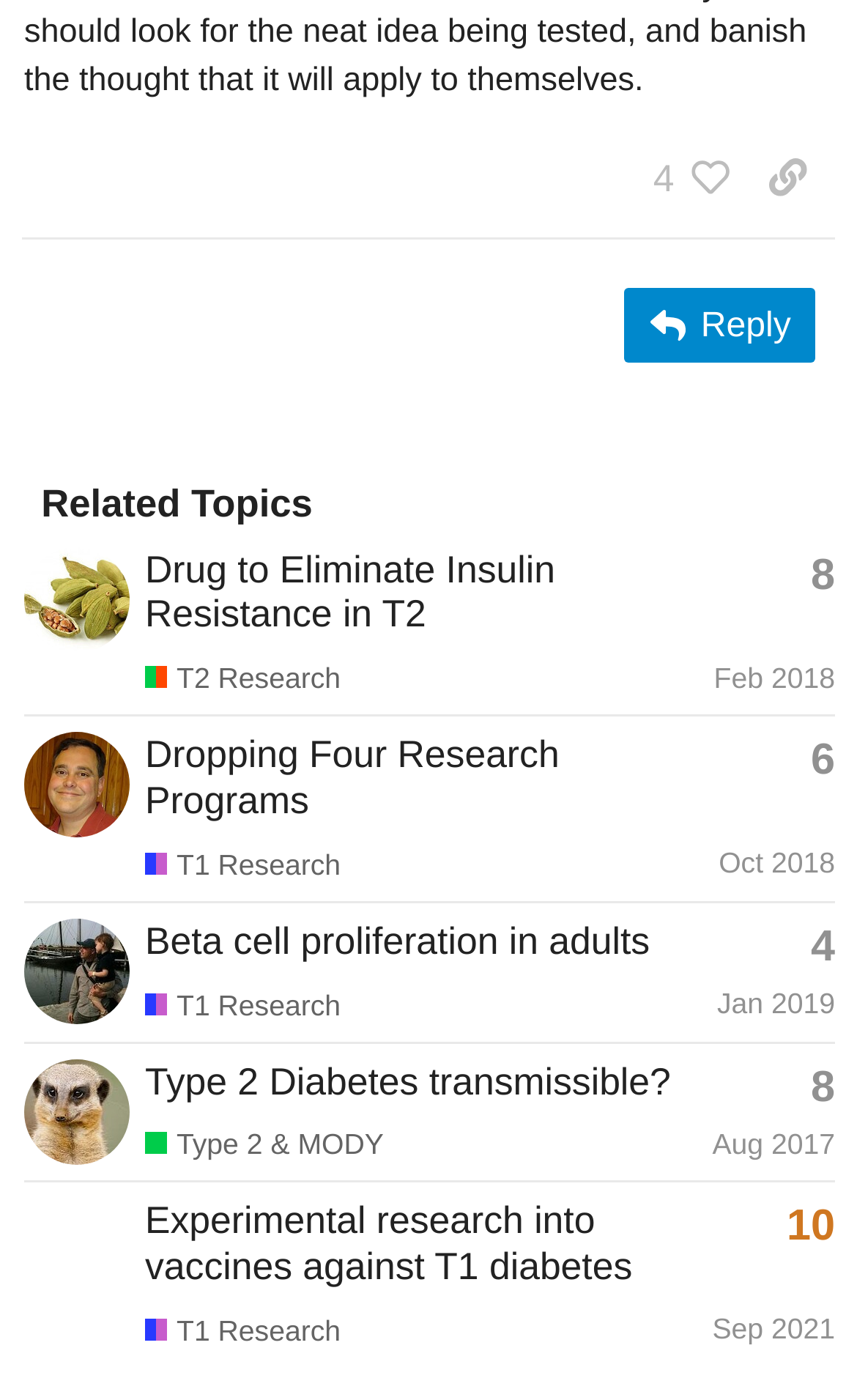Please specify the bounding box coordinates of the region to click in order to perform the following instruction: "Click the link to read about choosing the right water level probe".

None